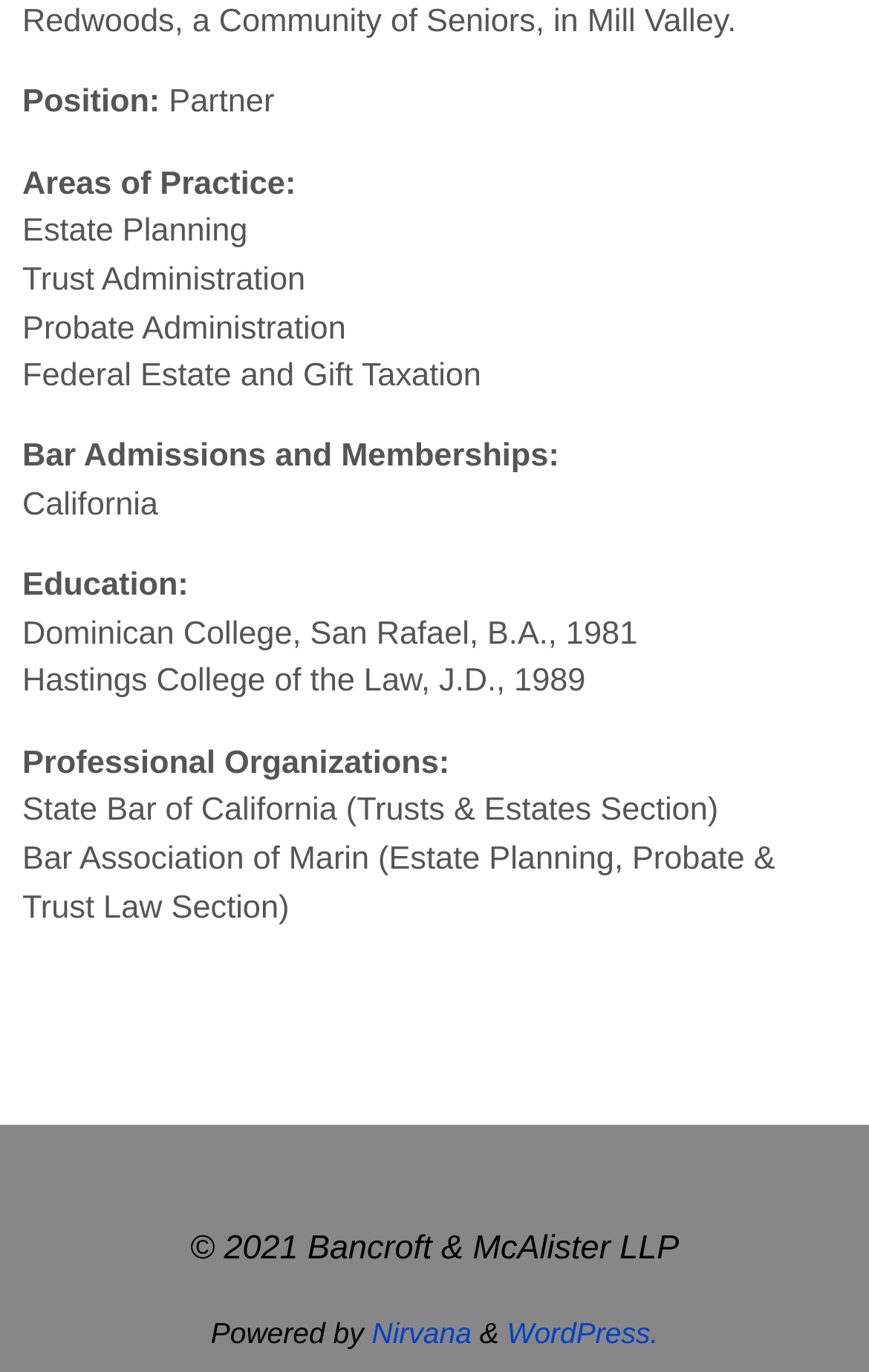What is one of the areas of practice?
Look at the image and respond with a single word or a short phrase.

Estate Planning